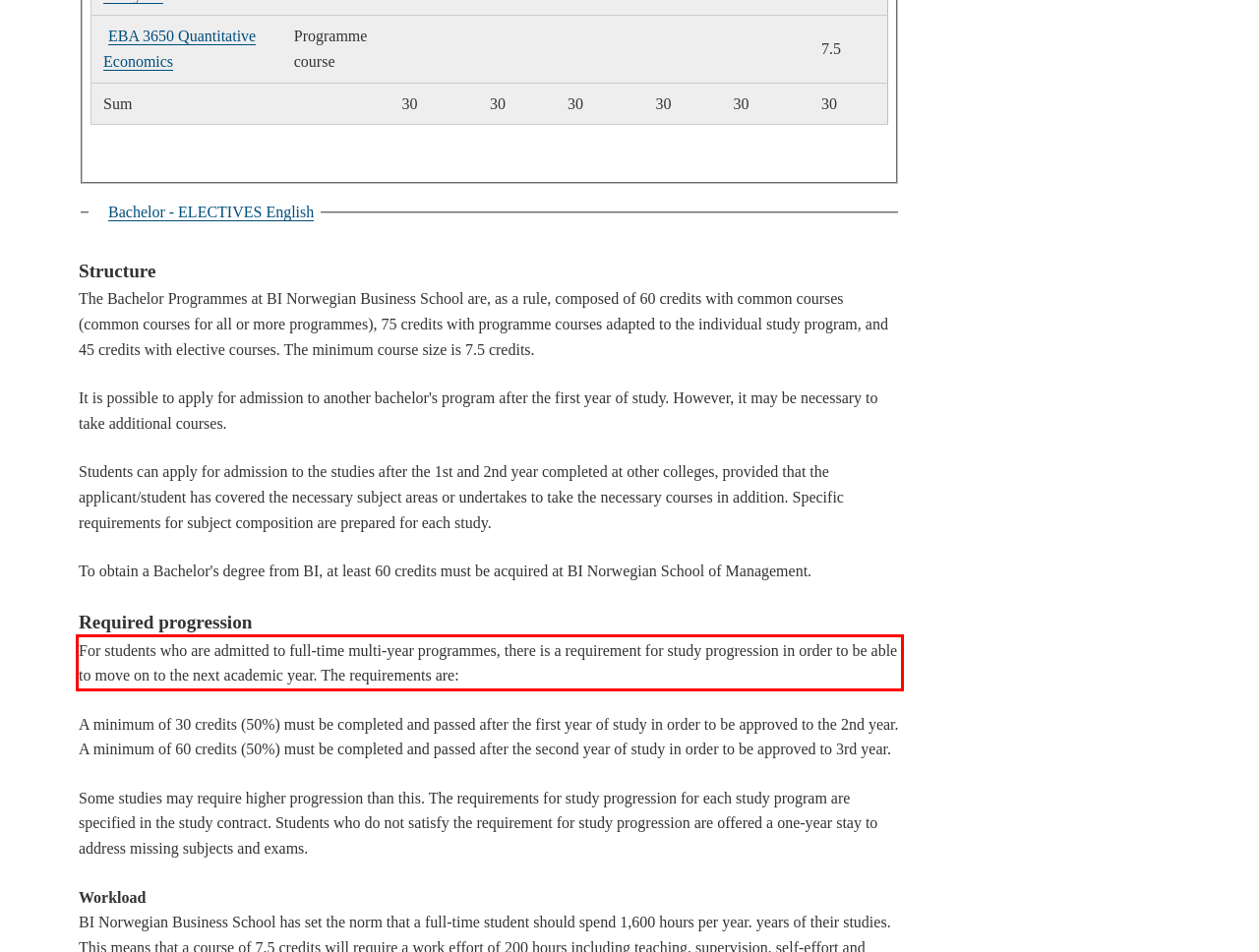Observe the screenshot of the webpage, locate the red bounding box, and extract the text content within it.

For students who are admitted to full-time multi-year programmes, there is a requirement for study progression in order to be able to move on to the next academic year. The requirements are: